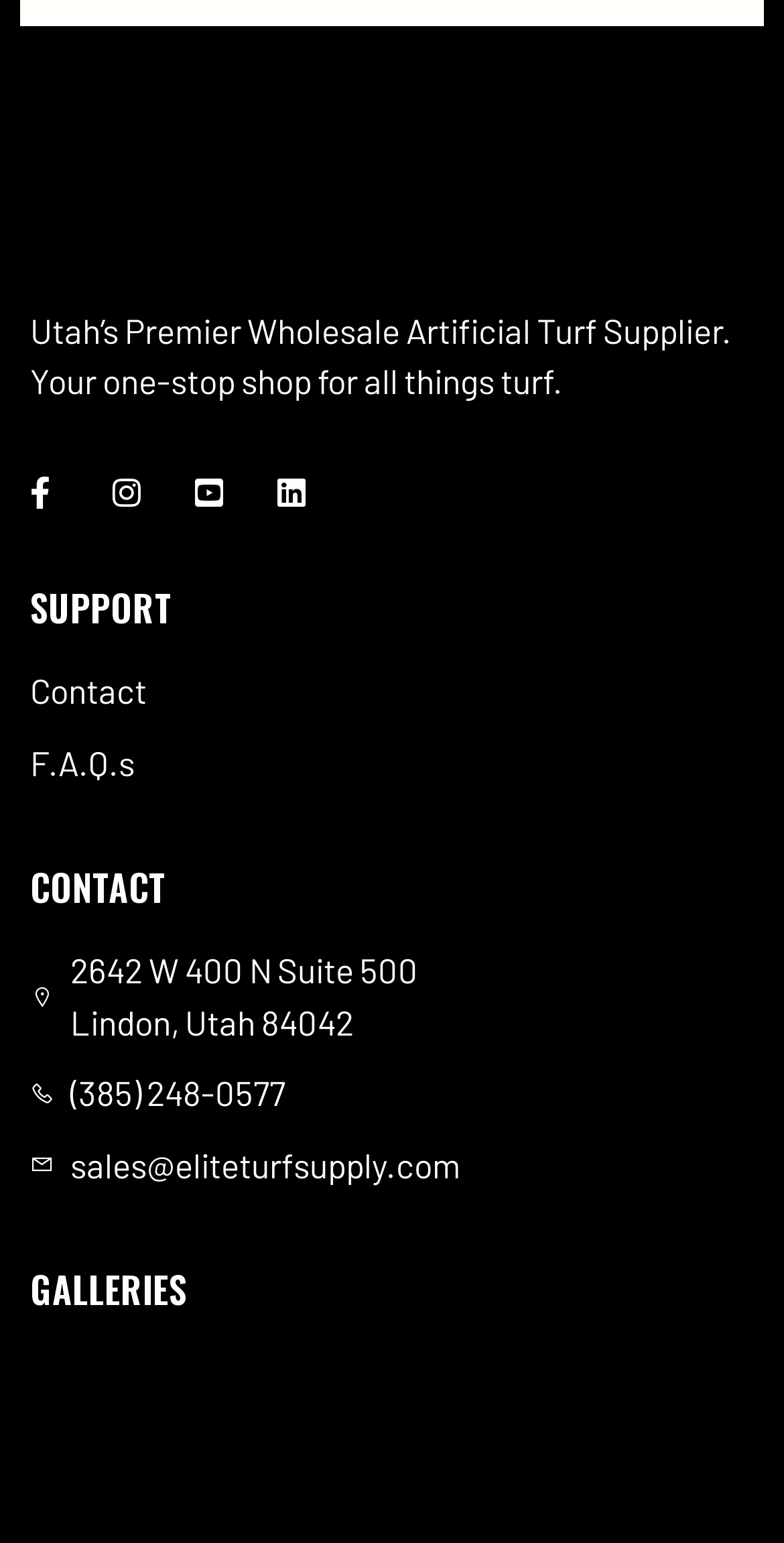What is the company's specialty?
Please give a detailed and elaborate answer to the question.

I inferred the company's specialty by reading the introductory static text at the top of the webpage, which describes the company as 'Utah’s Premier Wholesale Artificial Turf Supplier'.